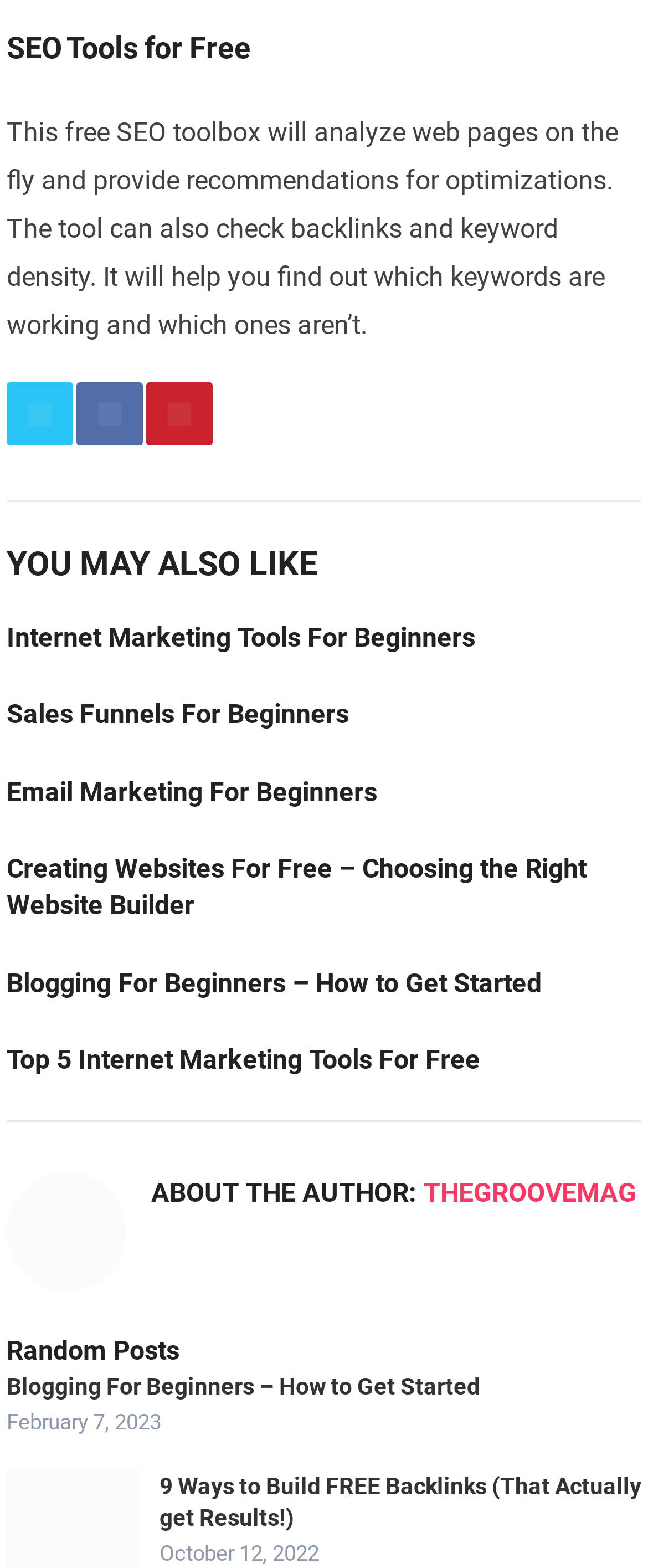Who is the author of the webpage?
Analyze the image and deliver a detailed answer to the question.

The author of the webpage is THEGROOVEMAG, which can be found in the 'ABOUT THE AUTHOR' section, where the author's name is mentioned as a link.